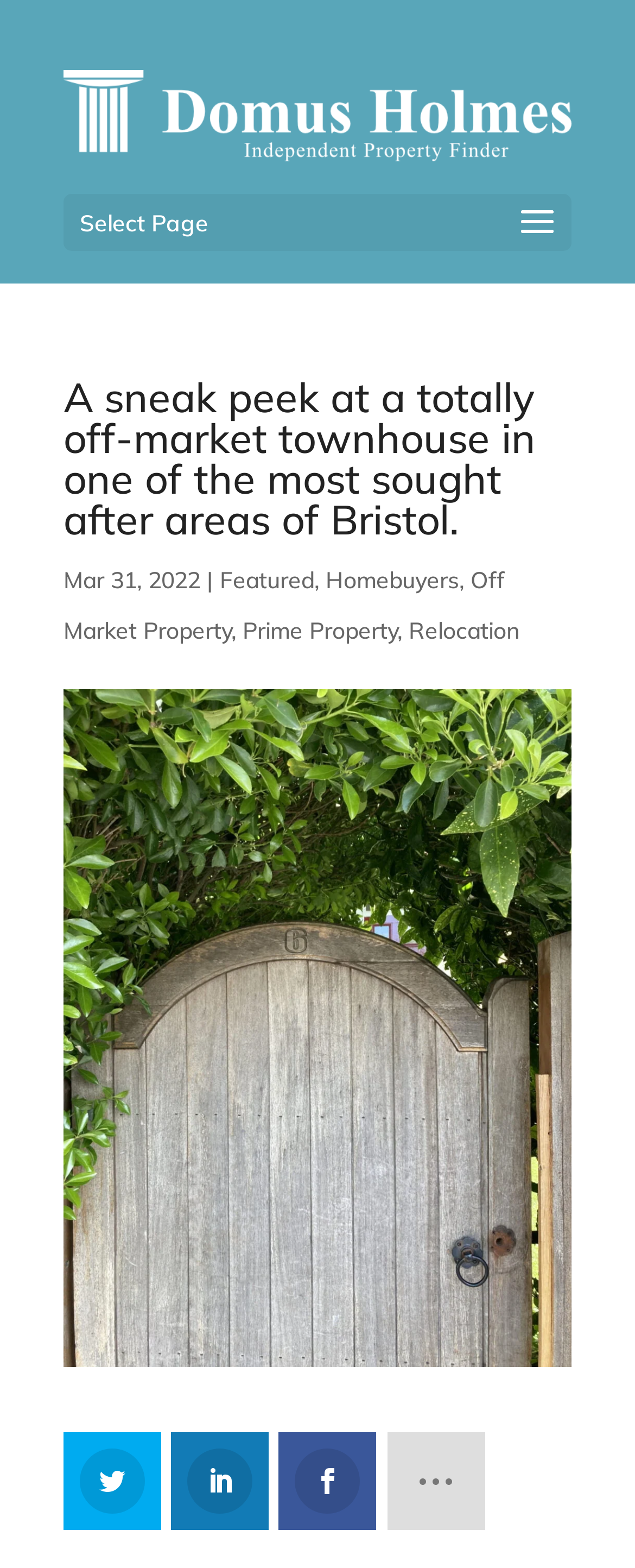What is the date of the post?
Please utilize the information in the image to give a detailed response to the question.

The date of the post can be found below the main heading, where the text 'Mar 31, 2022' is displayed.